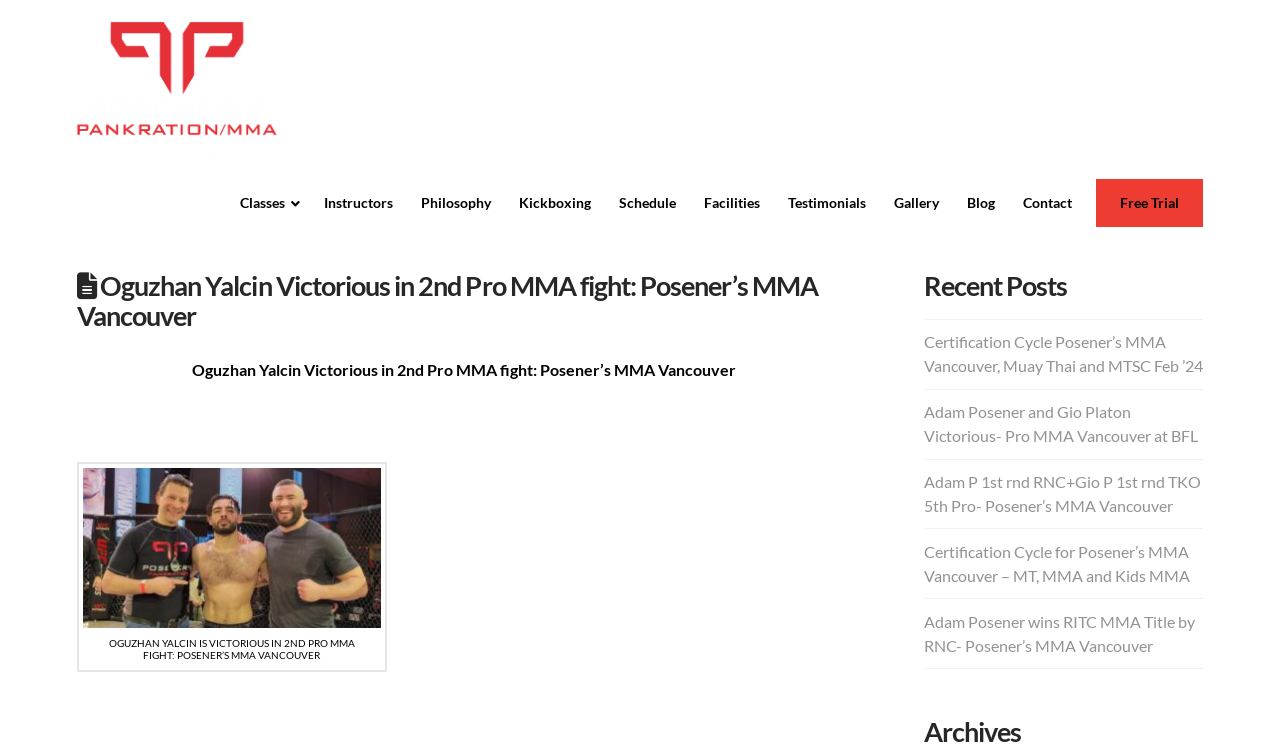Locate the bounding box coordinates of the element you need to click to accomplish the task described by this instruction: "Read the 'Recent Posts'".

[0.722, 0.361, 0.94, 0.401]